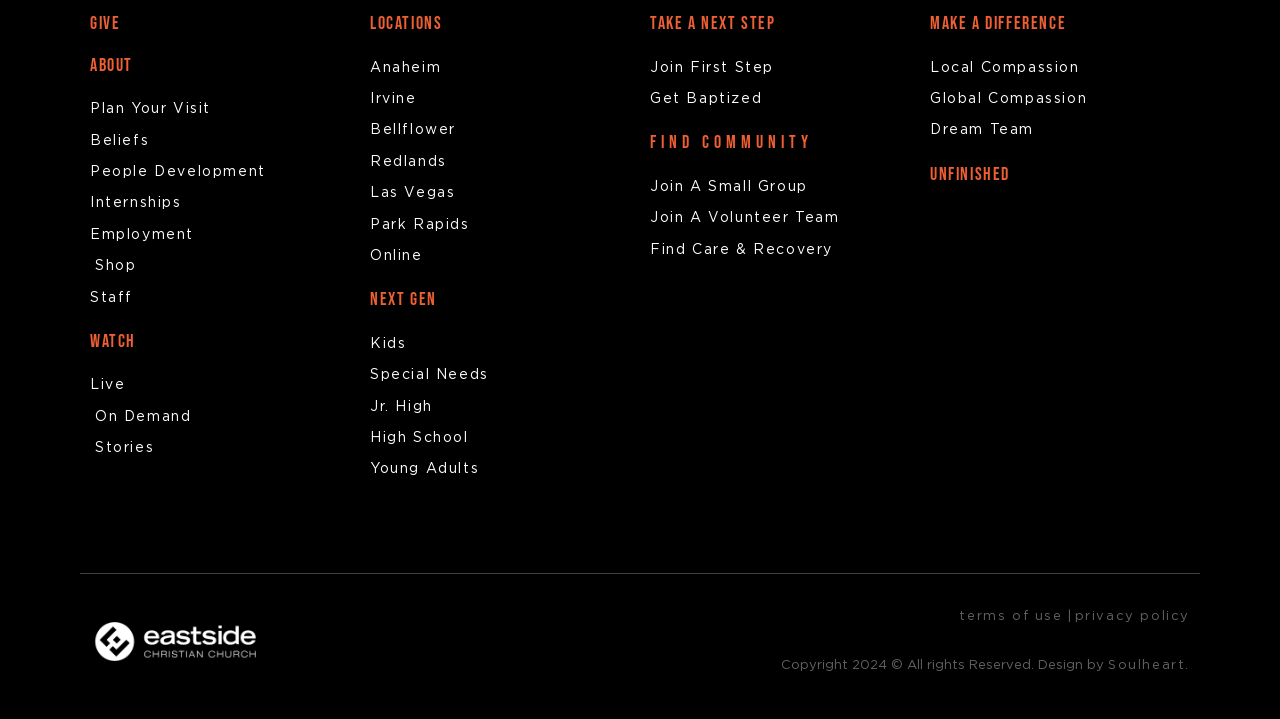Please identify the coordinates of the bounding box that should be clicked to fulfill this instruction: "Click on 'GIVE'".

[0.07, 0.018, 0.094, 0.047]